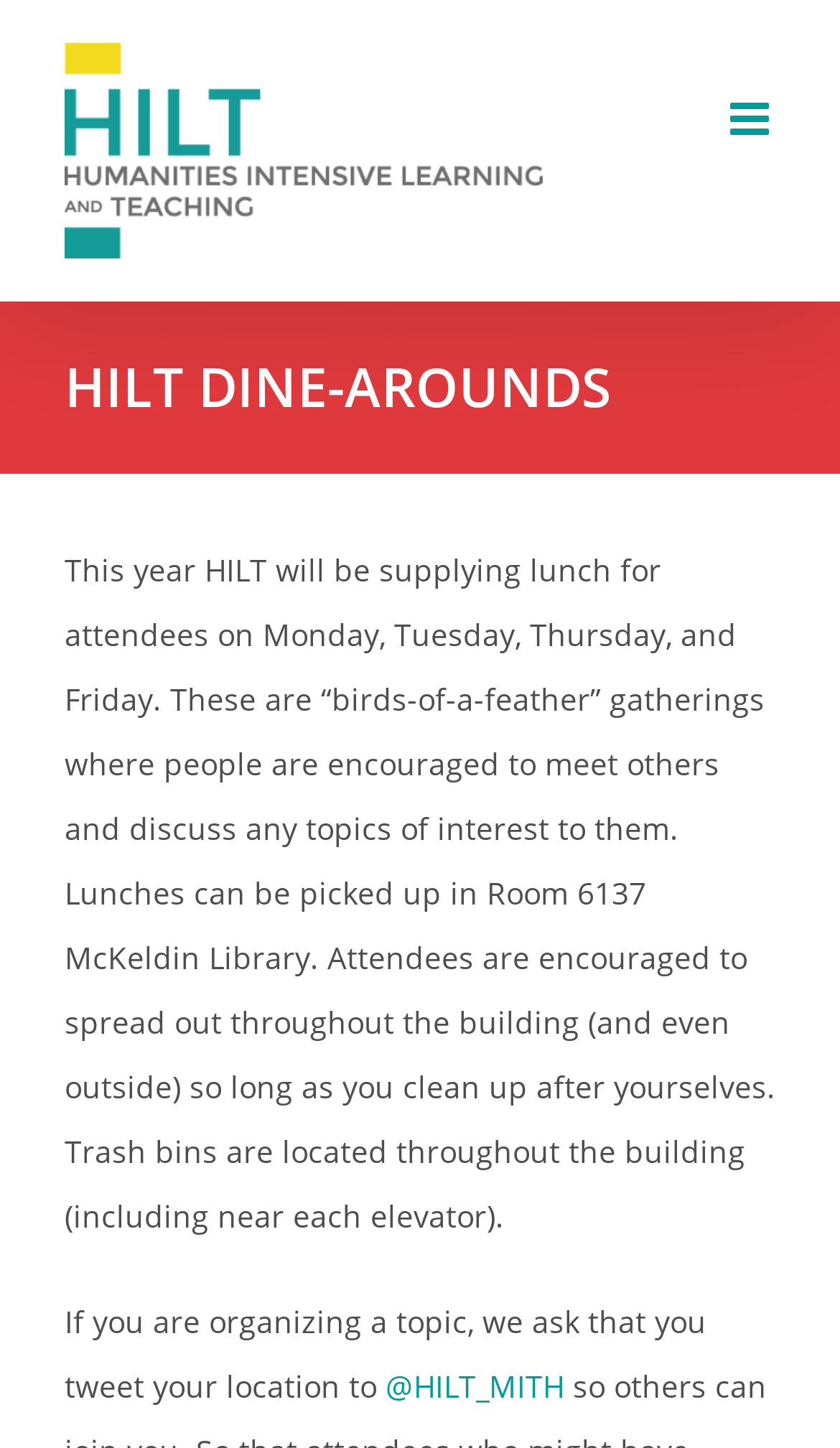Given the element description "@HILT_MITH" in the screenshot, predict the bounding box coordinates of that UI element.

[0.459, 0.944, 0.672, 0.972]